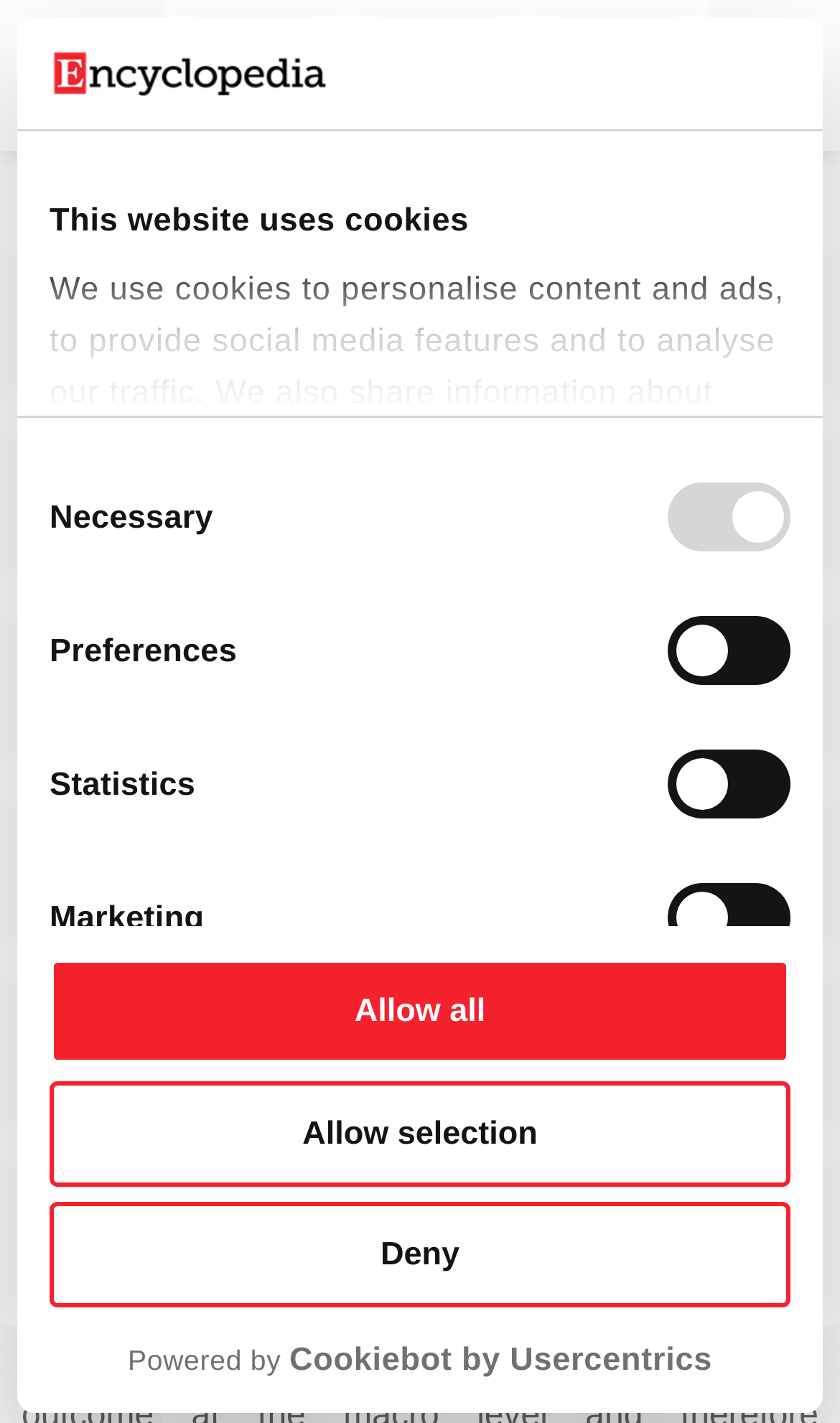What is the function of the 'Allow selection' button?
We need a detailed and meticulous answer to the question.

The 'Allow selection' button is located in the cookie consent dialog and is surrounded by checkboxes for selecting cookie preferences. Its function is to allow the user to select which types of cookies to enable on the website, as opposed to allowing all cookies or denying all cookies.